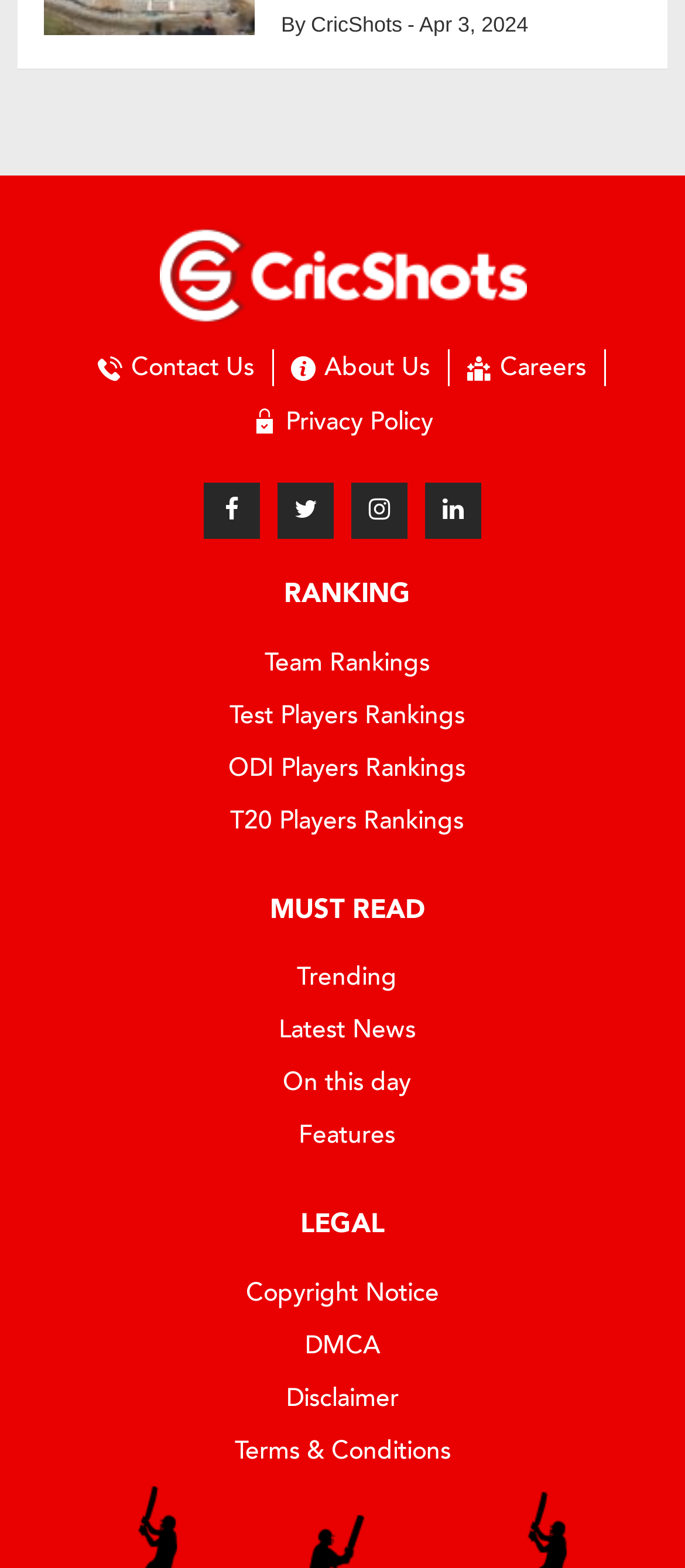Could you determine the bounding box coordinates of the clickable element to complete the instruction: "Visit the Team Rankings page"? Provide the coordinates as four float numbers between 0 and 1, i.e., [left, top, right, bottom].

[0.038, 0.412, 0.974, 0.434]